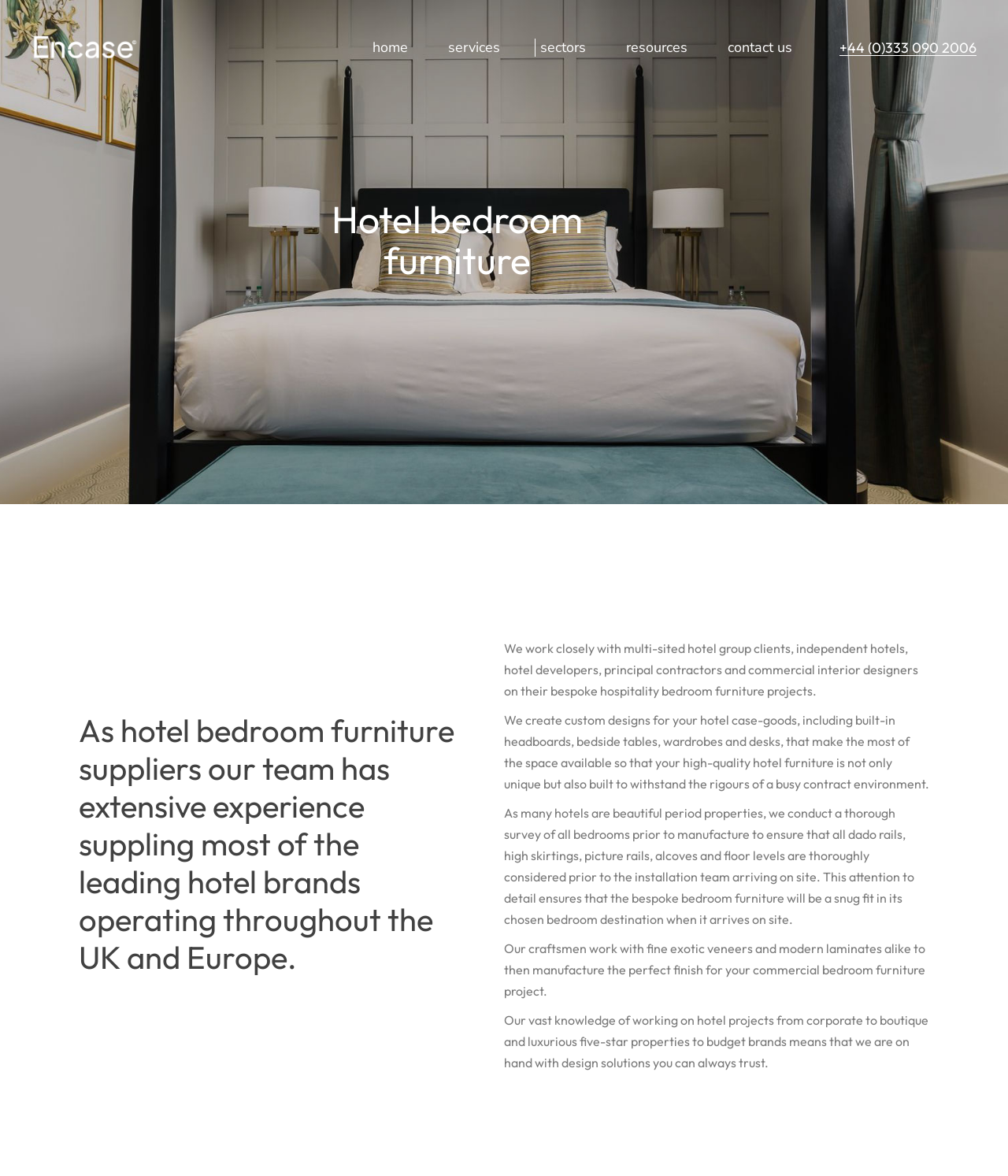Find the bounding box coordinates of the clickable region needed to perform the following instruction: "Go to the 'Userful Support Center'". The coordinates should be provided as four float numbers between 0 and 1, i.e., [left, top, right, bottom].

None